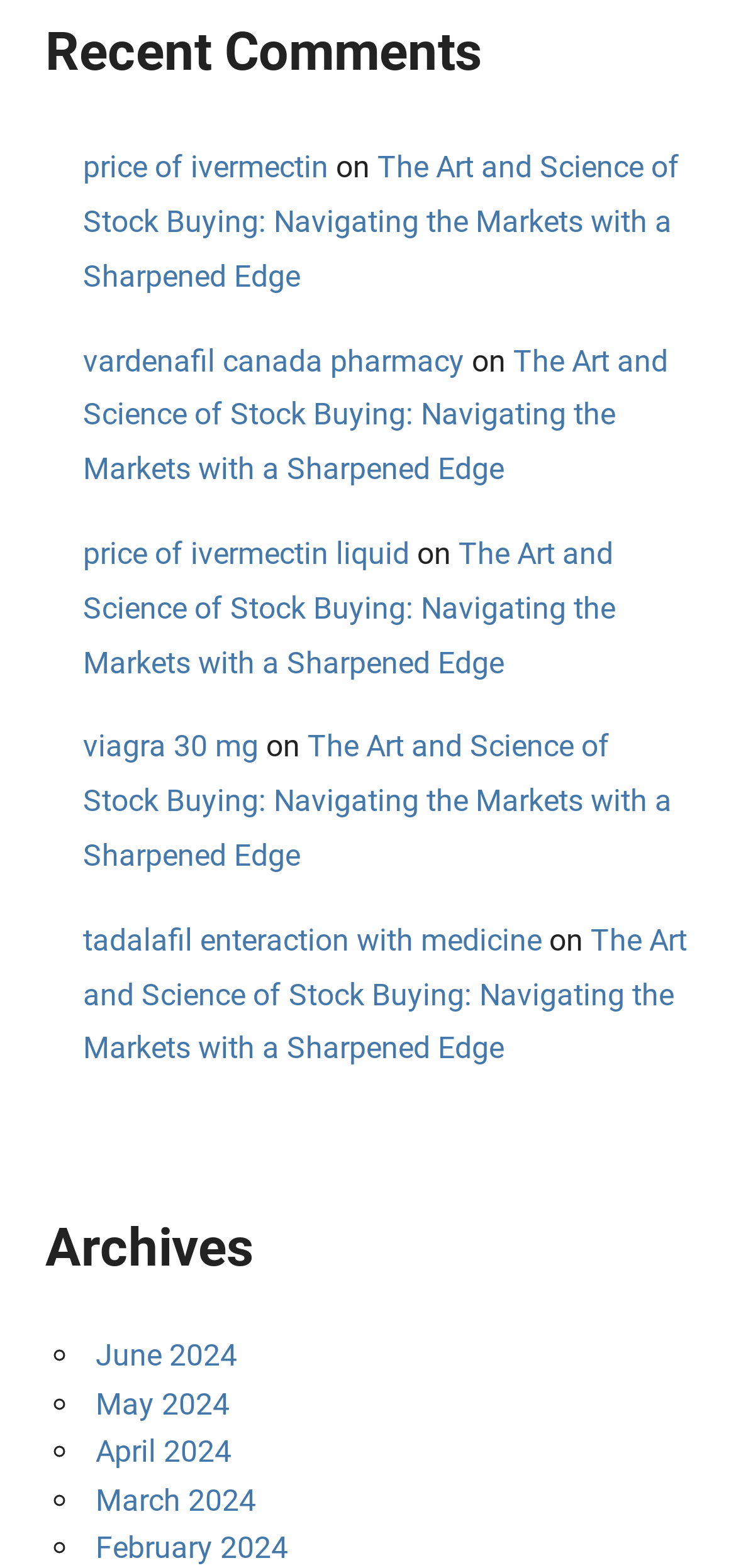Using the provided description February 2024, find the bounding box coordinates for the UI element. Provide the coordinates in (top-left x, top-left y, bottom-right x, bottom-right y) format, ensuring all values are between 0 and 1.

[0.13, 0.976, 0.392, 0.999]